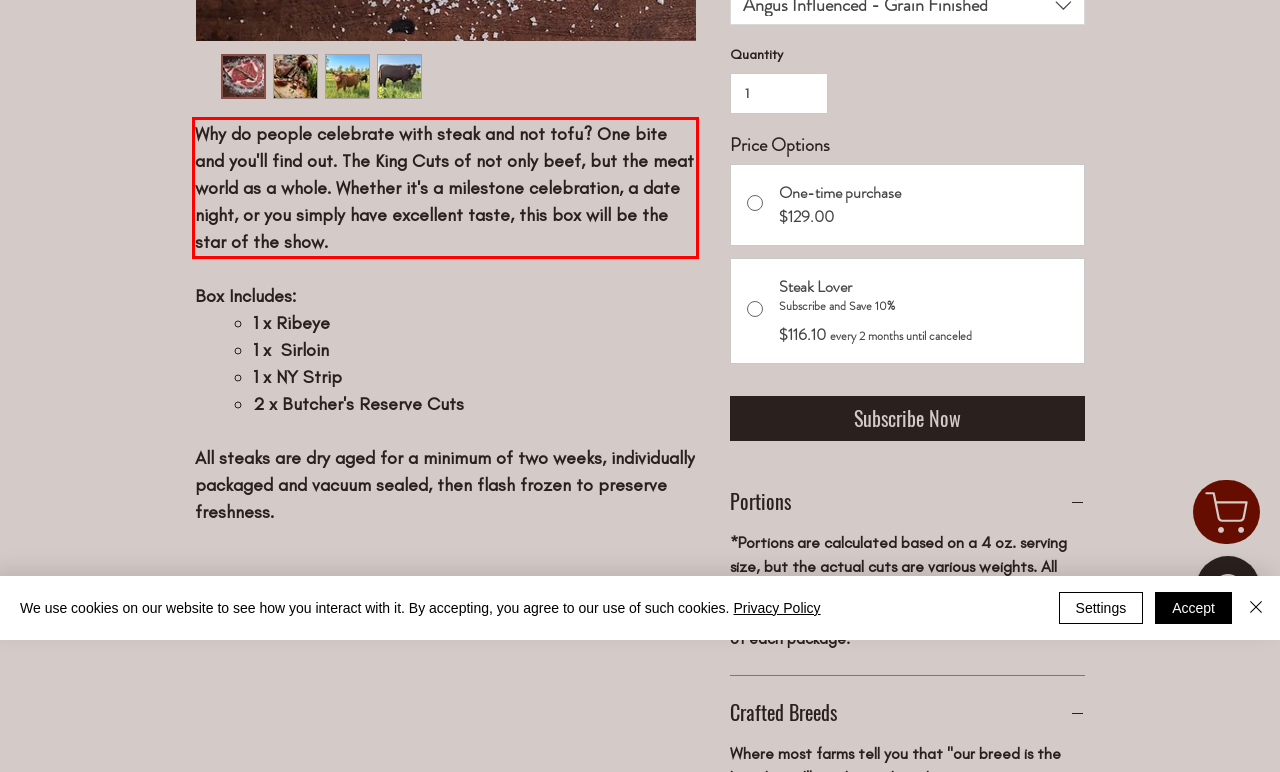Review the screenshot of the webpage and recognize the text inside the red rectangle bounding box. Provide the extracted text content.

Why do people celebrate with steak and not tofu? One bite and you'll find out. The King Cuts of not only beef, but the meat world as a whole. Whether it's a milestone celebration, a date night, or you simply have excellent taste, this box will be the star of the show.